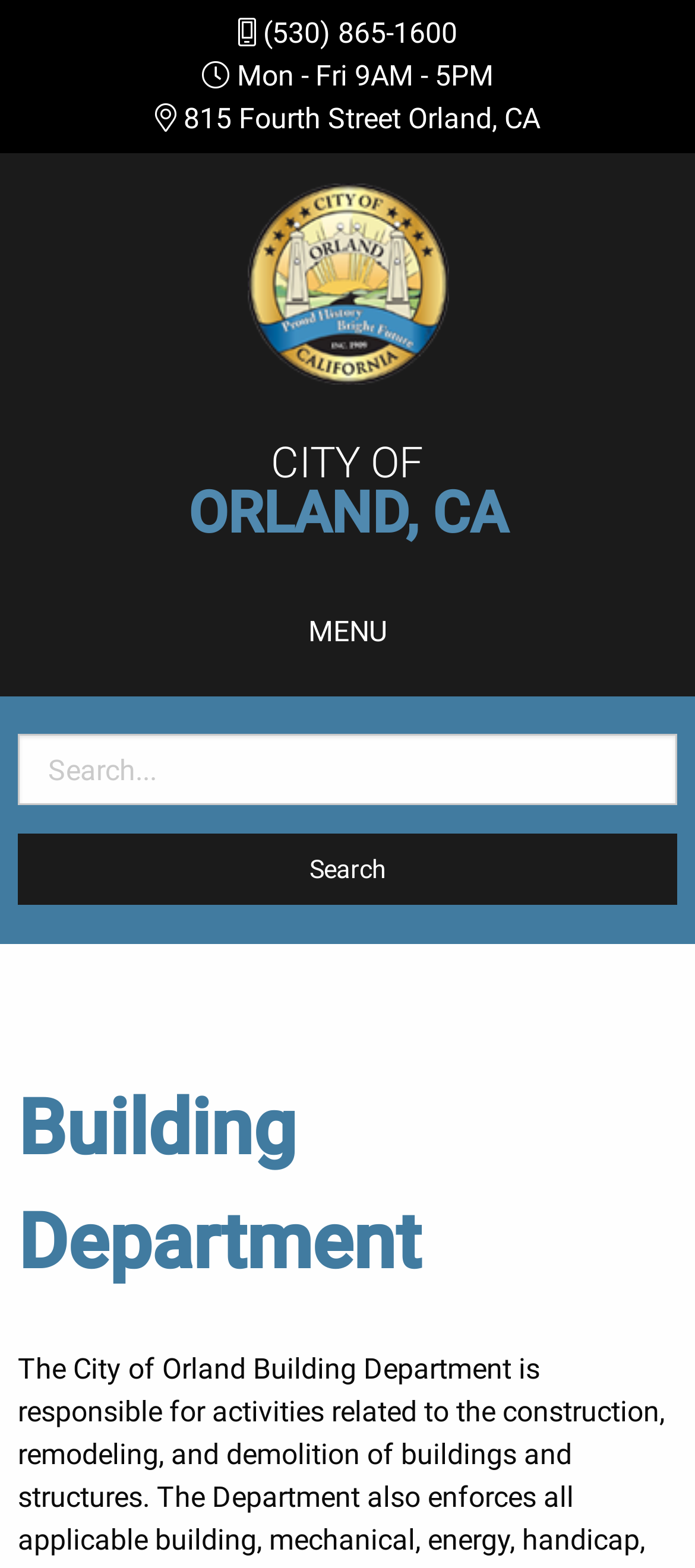What is the purpose of the button at the bottom of the page?
Using the image as a reference, deliver a detailed and thorough answer to the question.

I found the purpose of the button by looking at the button element with the text 'Search' which is located at the bottom of the page, near the searchbox element with the text 'Search for:'.